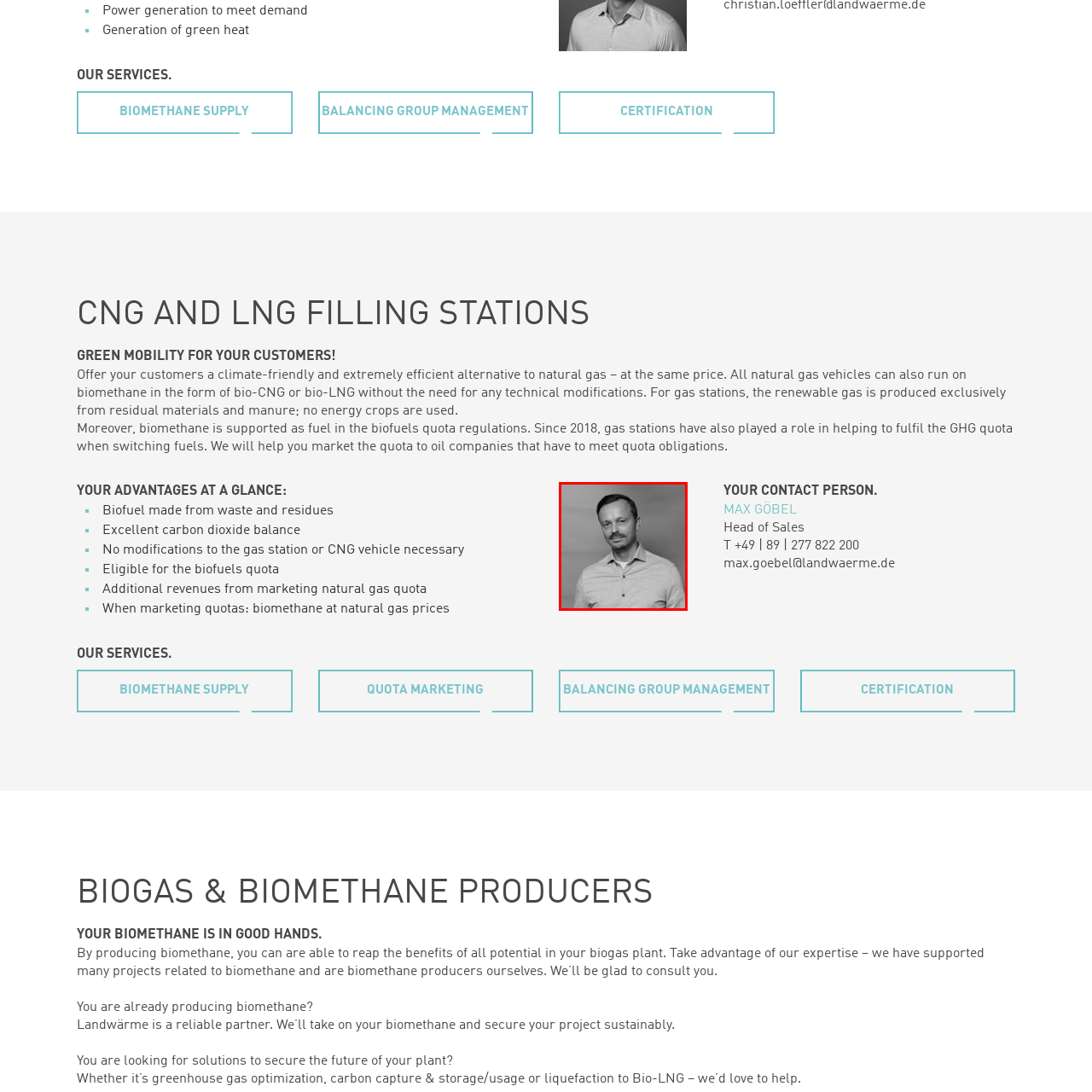Examine the image within the red border, What is the color scheme of the image? 
Please provide a one-word or one-phrase answer.

Black and white